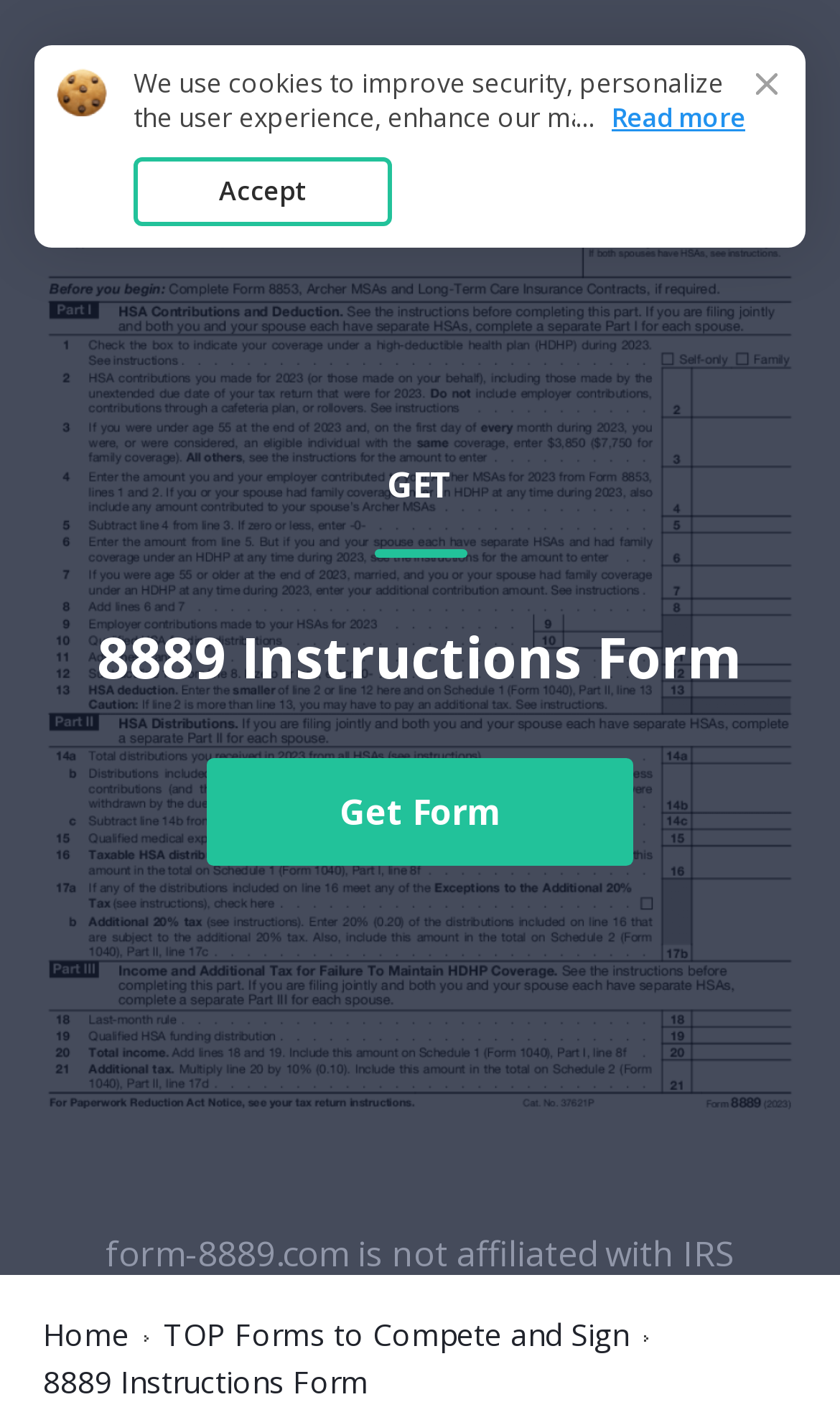What is the alternative to printing and scanning?
Can you give a detailed and elaborate answer to the question?

The alternative to printing and scanning can be determined by looking at the root element with the text 'Form 8889 Instructions - Fill online, Printable, Fillable Blank'. This text suggests that filling out the form online is an alternative to printing and scanning a paper copy.